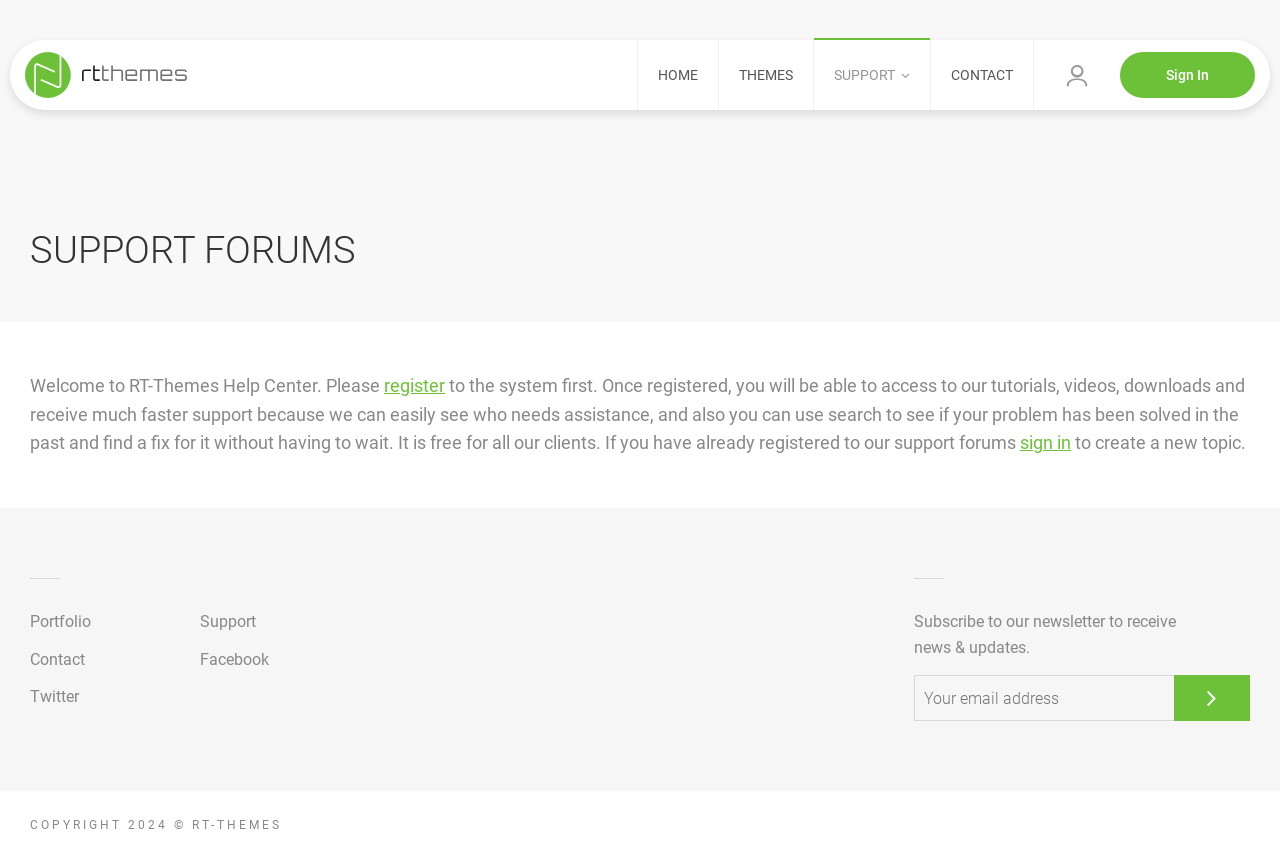Specify the bounding box coordinates of the area to click in order to follow the given instruction: "Click on HOME."

None